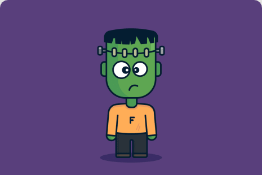Please provide a comprehensive response to the question below by analyzing the image: 
What is on the character's shirt?

The character wears a bright orange shirt with the letter 'F' printed on it, which is a prominent feature of their design.